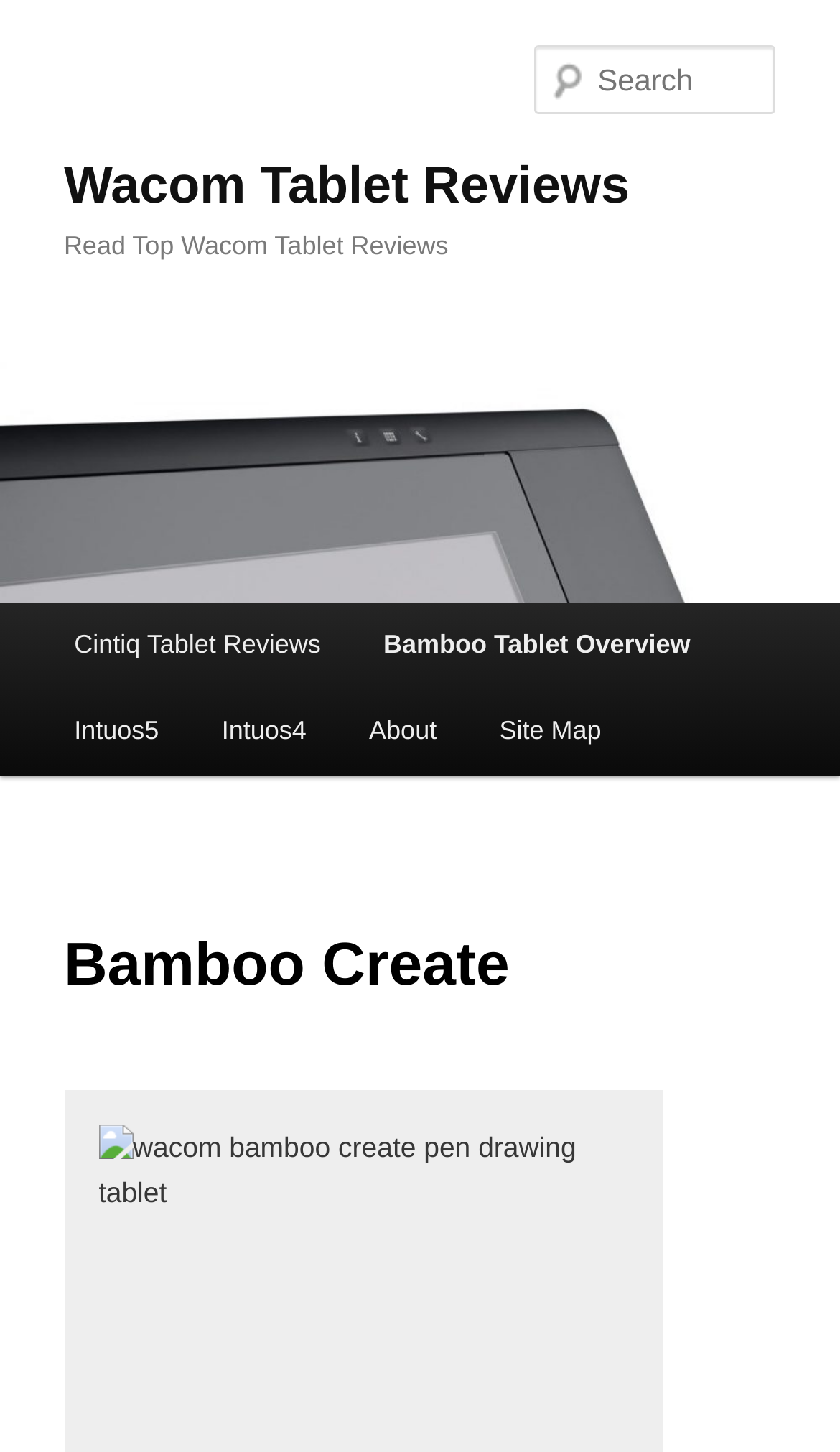Please locate the bounding box coordinates of the element that should be clicked to complete the given instruction: "Search for Wacom Tablet Reviews".

[0.637, 0.031, 0.924, 0.079]